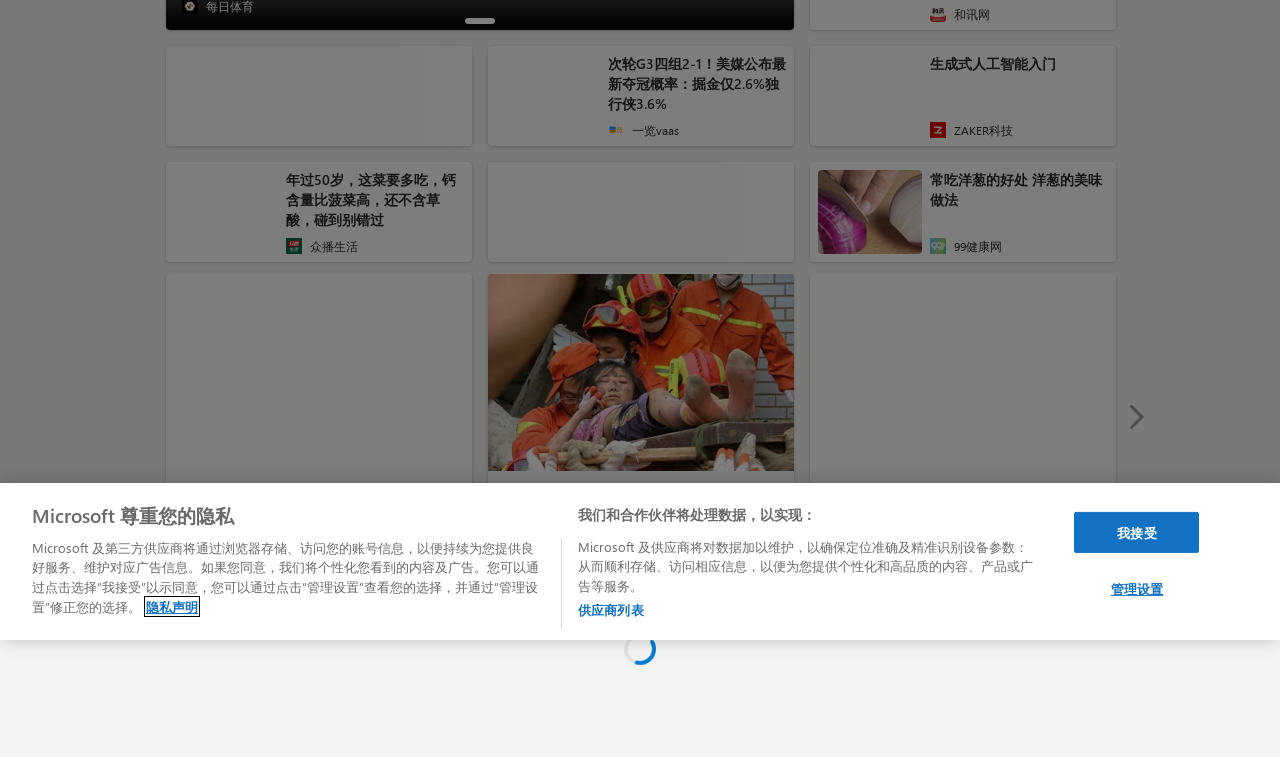Determine the bounding box for the UI element described here: "管理设置".

[0.839, 0.752, 0.937, 0.804]